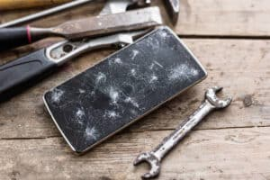What is the likely cause of the phone's screen damage?
Using the picture, provide a one-word or short phrase answer.

Accidental drops or impacts